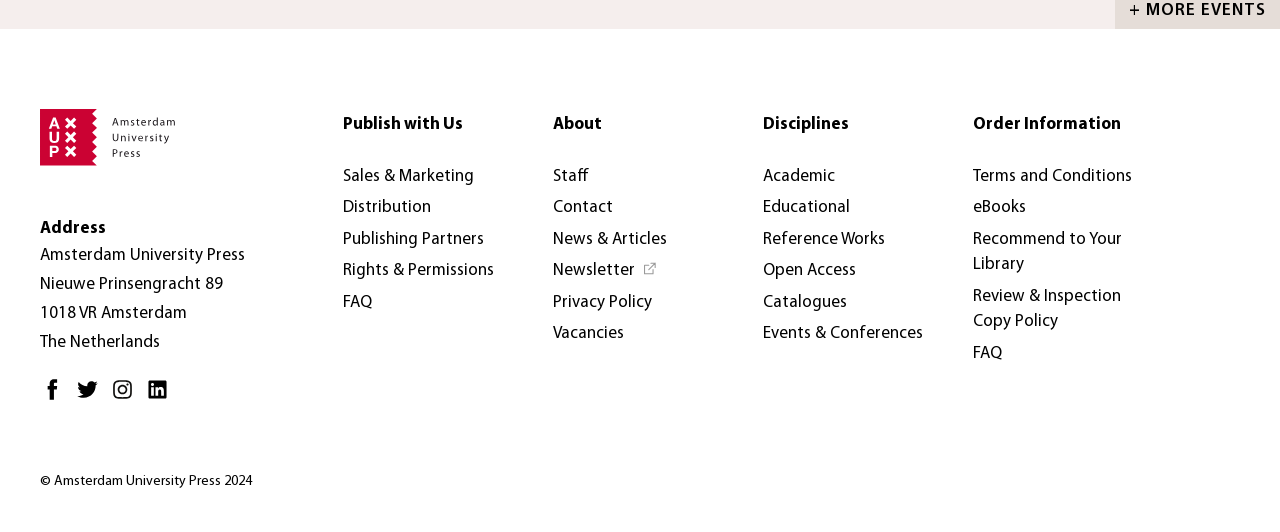Identify the coordinates of the bounding box for the element described below: "Review & Inspection Copy Policy". Return the coordinates as four float numbers between 0 and 1: [left, top, right, bottom].

[0.758, 0.527, 0.906, 0.635]